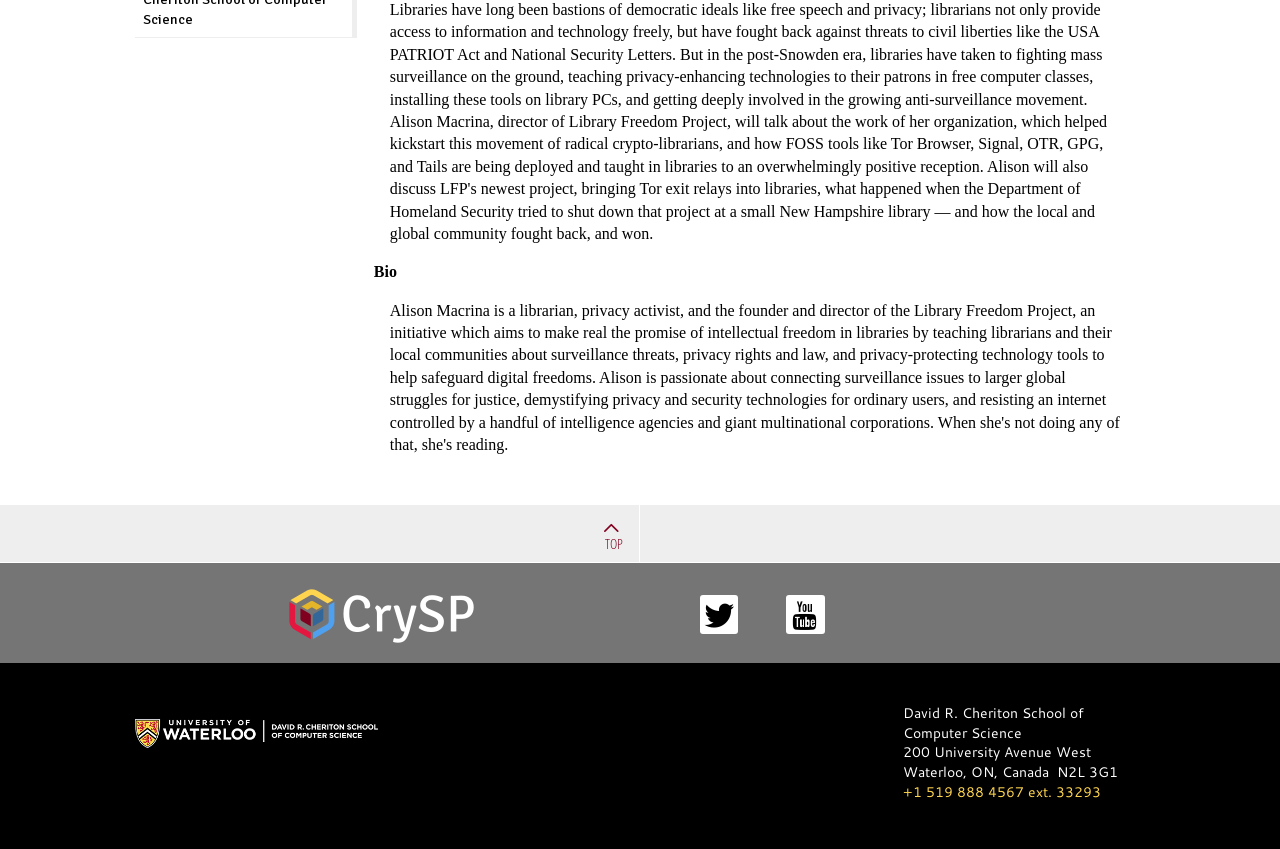Using the format (top-left x, top-left y, bottom-right x, bottom-right y), provide the bounding box coordinates for the described UI element. All values should be floating point numbers between 0 and 1: alt="UWaterloo Math Computer Science logo"

[0.105, 0.863, 0.295, 0.885]